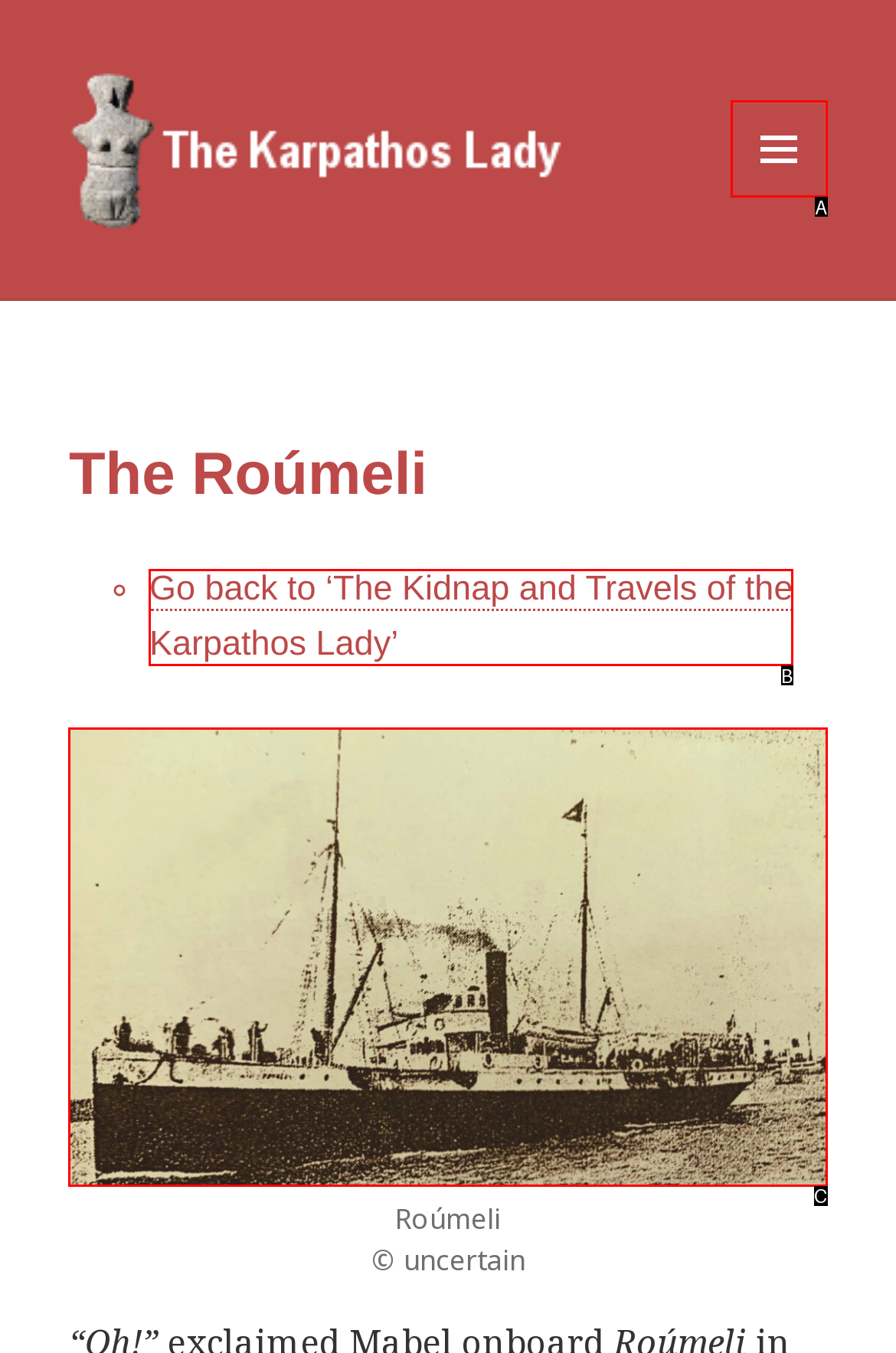Find the HTML element that matches the description: Menu and widgets
Respond with the corresponding letter from the choices provided.

A